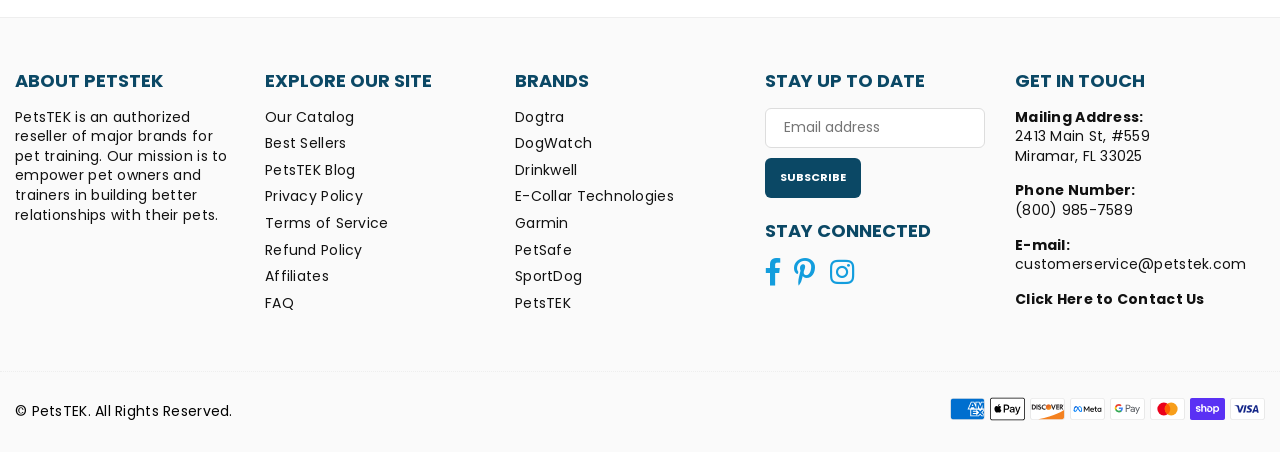Bounding box coordinates are specified in the format (top-left x, top-left y, bottom-right x, bottom-right y). All values are floating point numbers bounded between 0 and 1. Please provide the bounding box coordinate of the region this sentence describes: Terms of Service

[0.207, 0.471, 0.304, 0.516]